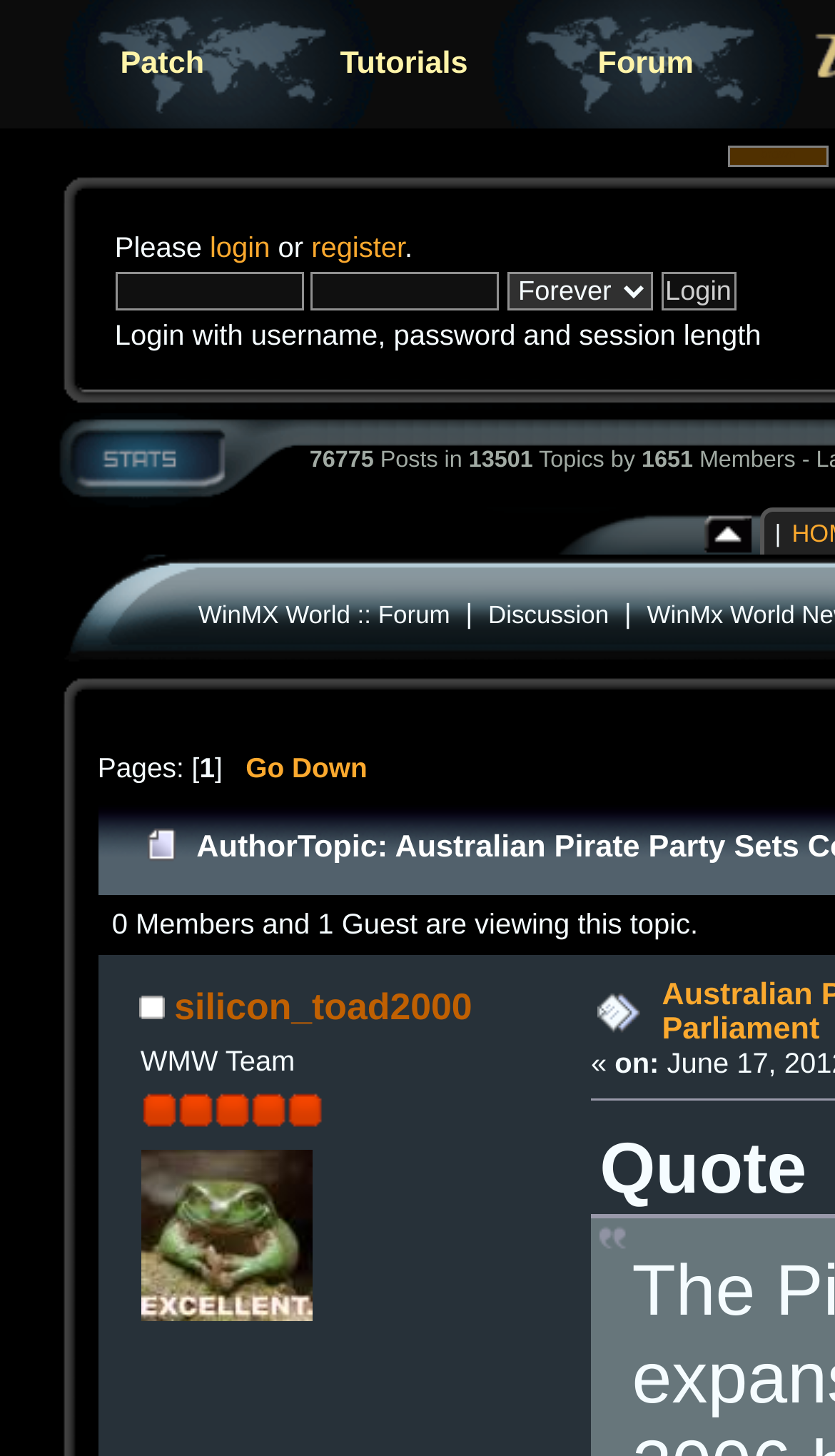How many links are in the top navigation bar?
From the image, respond using a single word or phrase.

3